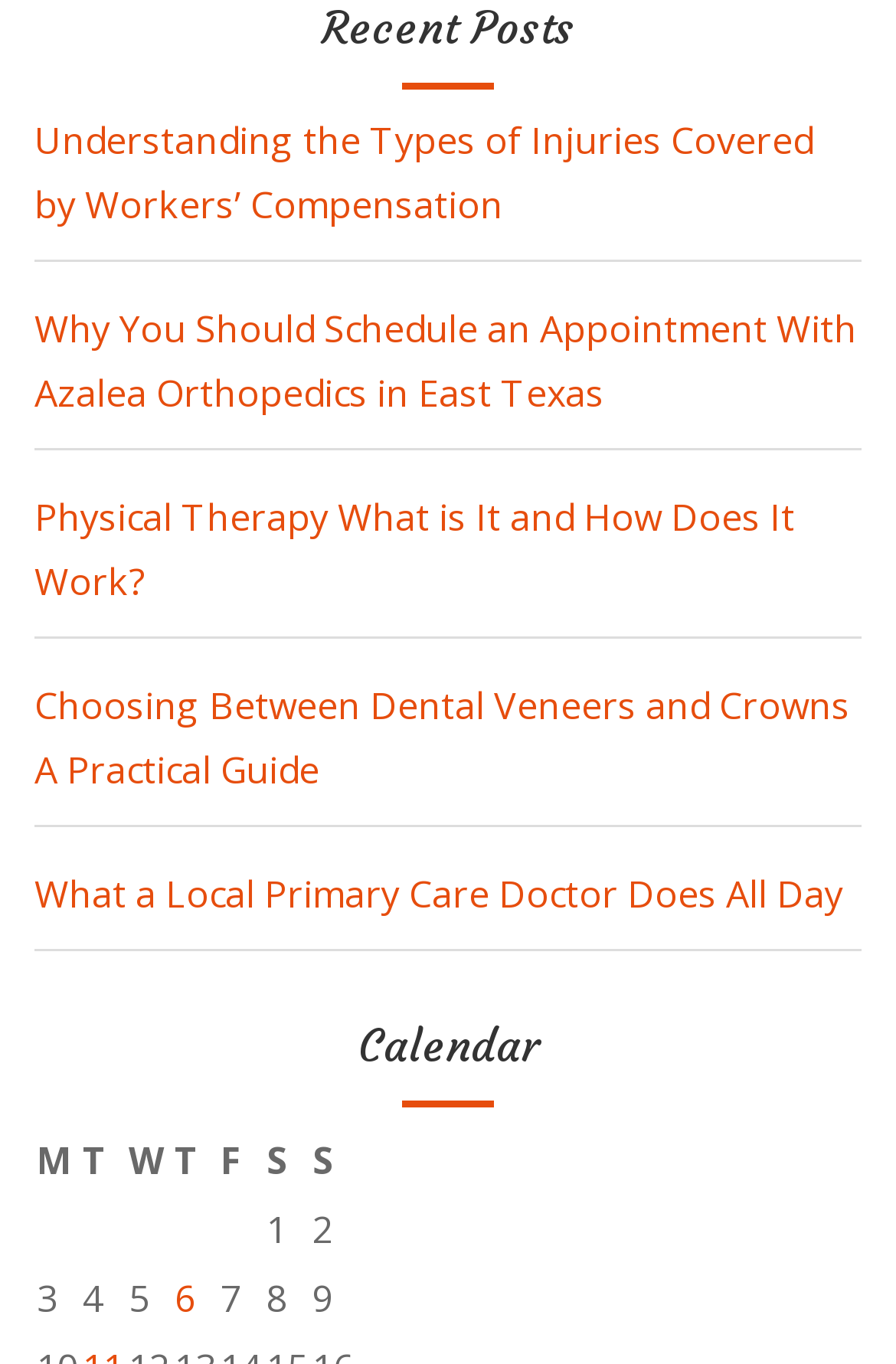What is the title of the first section?
Please answer the question as detailed as possible based on the image.

The first section of the webpage has a heading element with the text 'Recent Posts', which indicates that this section is about recent posts.